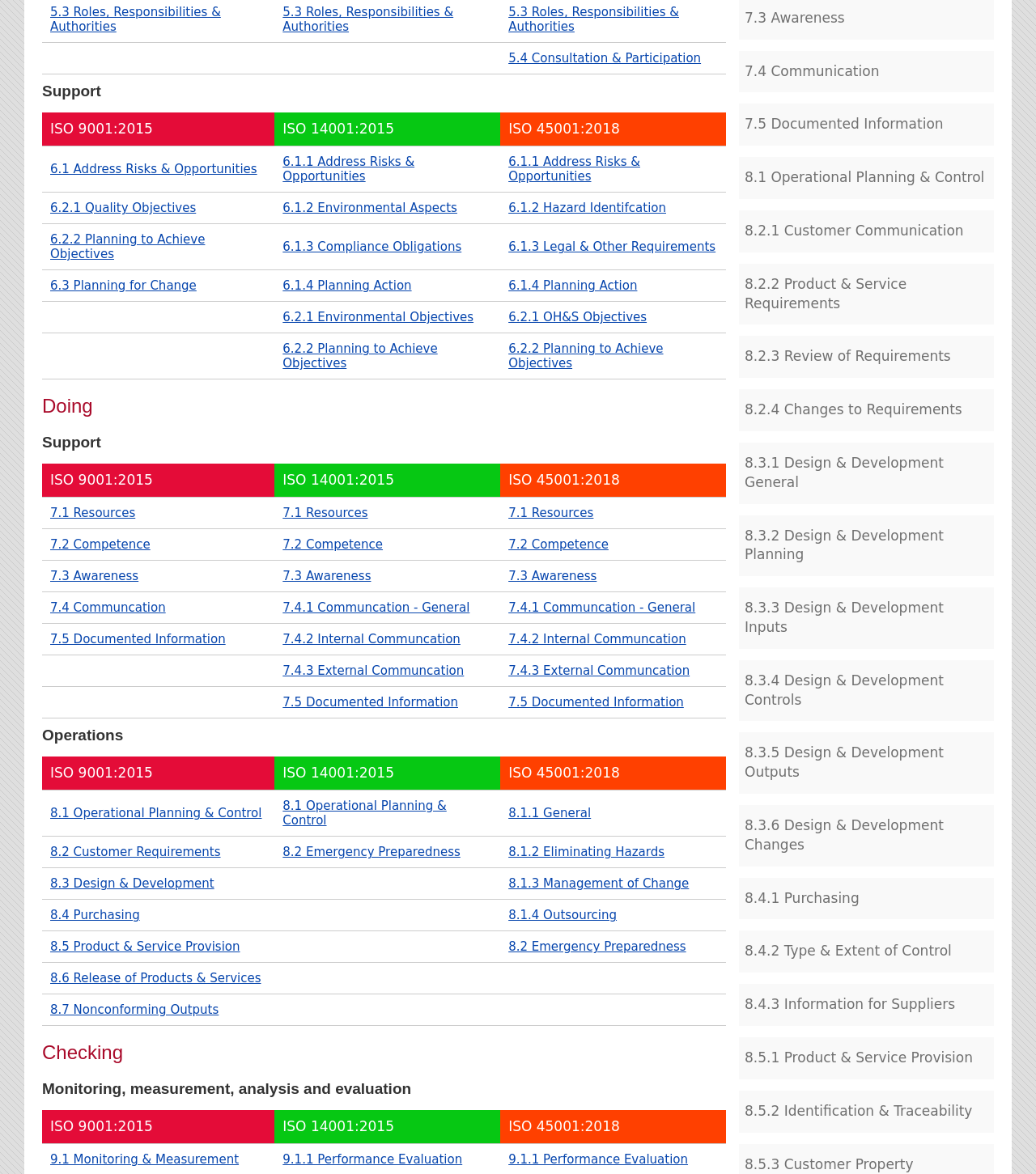Find the bounding box of the element with the following description: "7.5 Documented Information". The coordinates must be four float numbers between 0 and 1, formatted as [left, top, right, bottom].

[0.273, 0.593, 0.442, 0.605]